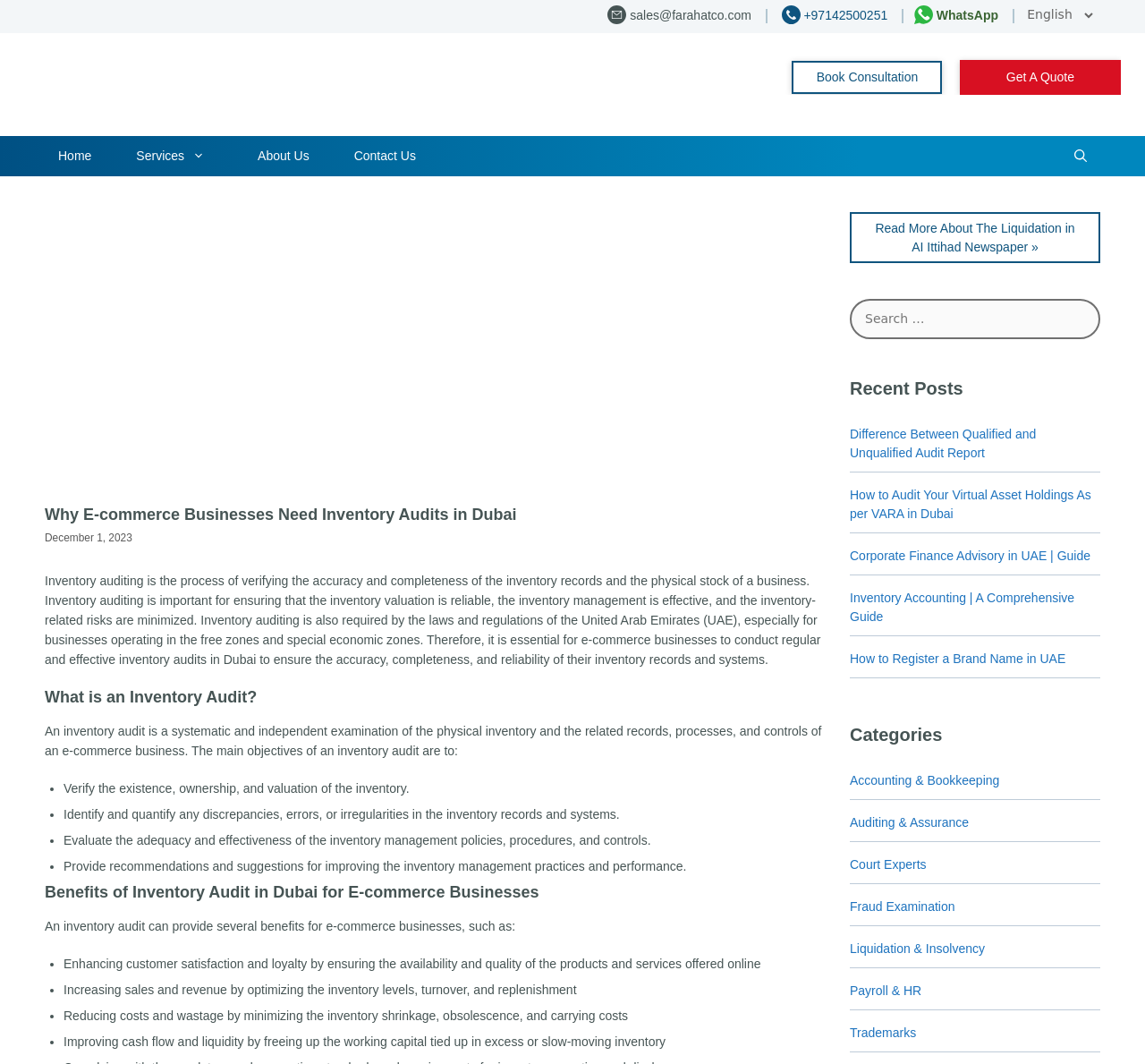Please pinpoint the bounding box coordinates for the region I should click to adhere to this instruction: "Click the 'Inventory Audit' link".

[0.059, 0.378, 0.274, 0.408]